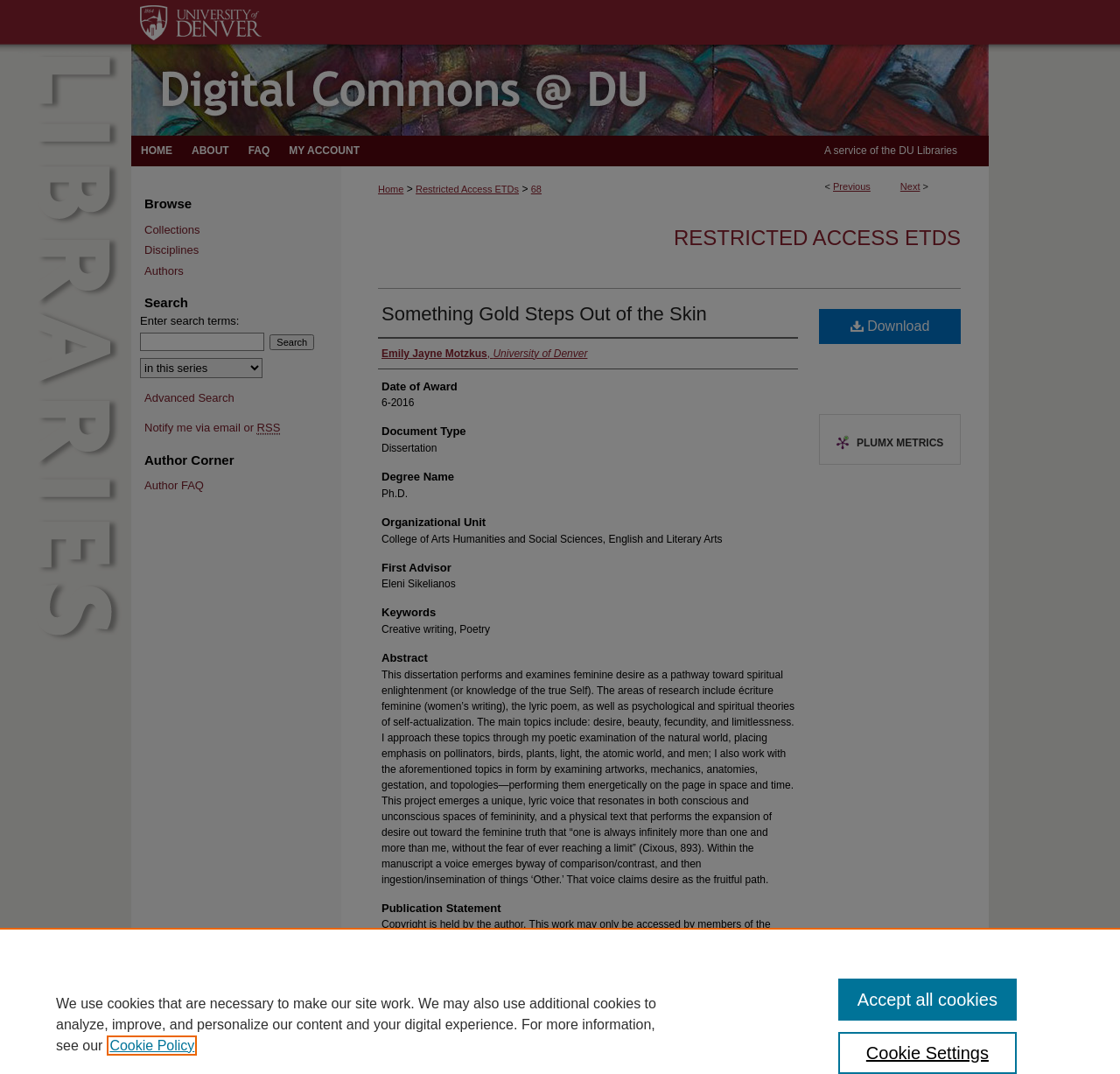Construct a comprehensive description capturing every detail on the webpage.

This webpage appears to be a digital repository for a dissertation titled "Something Gold Steps Out of the Skin" by Emily Jayne Motzkus. The page is divided into several sections, with a navigation menu at the top and a breadcrumb trail below it.

At the top of the page, there are several links, including "Menu", "Digital Commons @ DU", "HOME", "ABOUT", "FAQ", and "MY ACCOUNT". Below this, there is a section with links to "Previous" and "Next" pages, as well as a breadcrumb trail showing the current location within the repository.

The main content of the page is divided into several sections, each with a heading. The first section is titled "RESTRICTED ACCESS ETDS" and contains a link to the same title. Below this, there is a section with information about the dissertation, including the title, author, date of award, document type, degree name, organizational unit, first advisor, keywords, and abstract.

The abstract is a lengthy text that describes the dissertation's focus on feminine desire as a pathway to spiritual enlightenment, and its exploration of topics such as desire, beauty, fecundity, and limitlessness through poetry and other forms of writing.

Below the abstract, there are sections with information about the publication statement, rights holder, and provenance of the dissertation. There is also a link to download the dissertation and a button to view PLUMX METRICS.

On the right-hand side of the page, there is a complementary section with links to "Browse", "Search", and "Author Corner". The search function allows users to enter search terms and select a context to search. There is also a link to advanced search and a button to notify users via email or RSS.

At the bottom of the page, there is a section with information about cookies and a link to the cookie policy. There are also buttons to accept all cookies or to customize cookie settings.